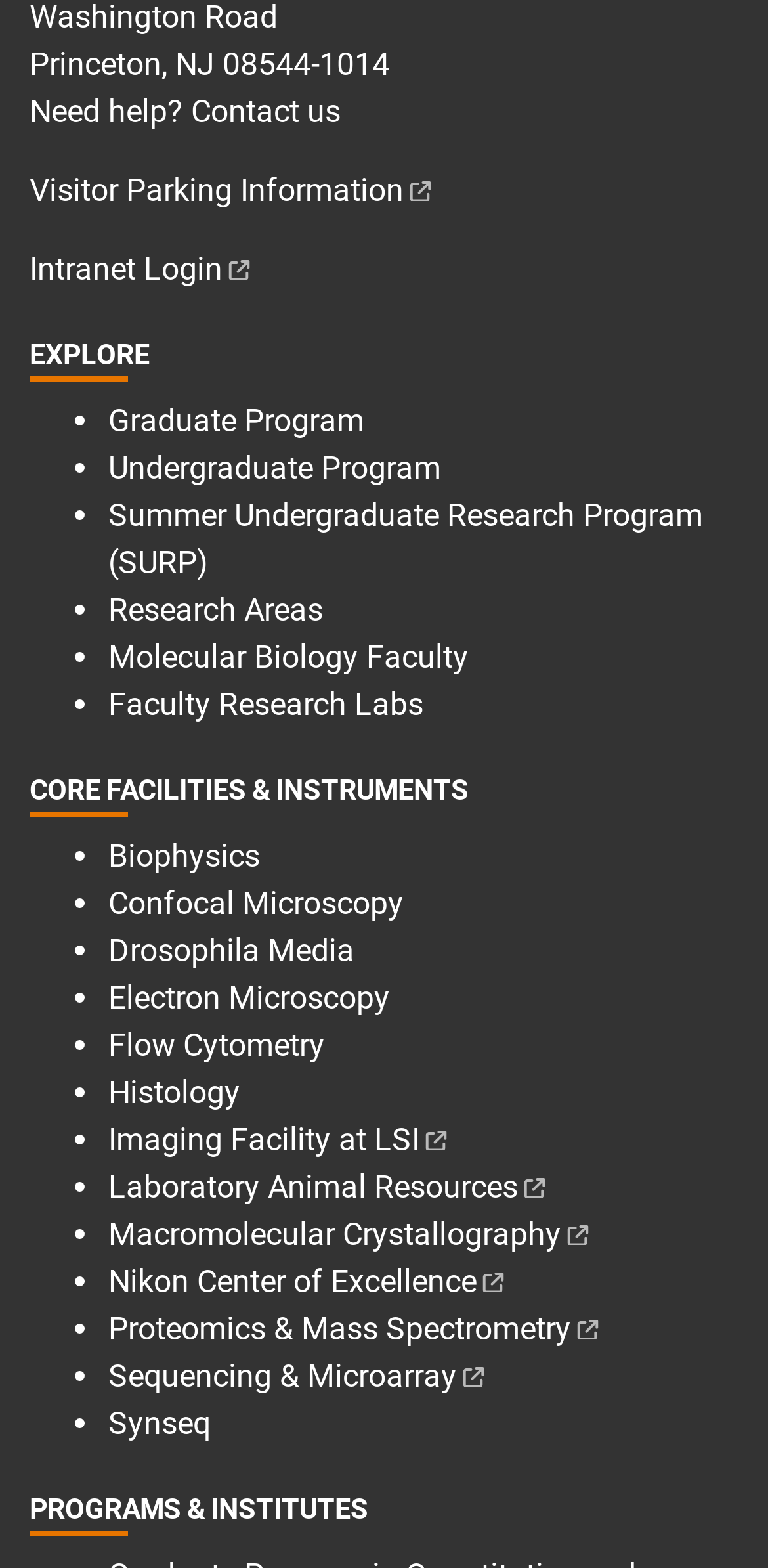Answer the following inquiry with a single word or phrase:
What type of programs are listed under 'EXPLORE'?

Academic programs